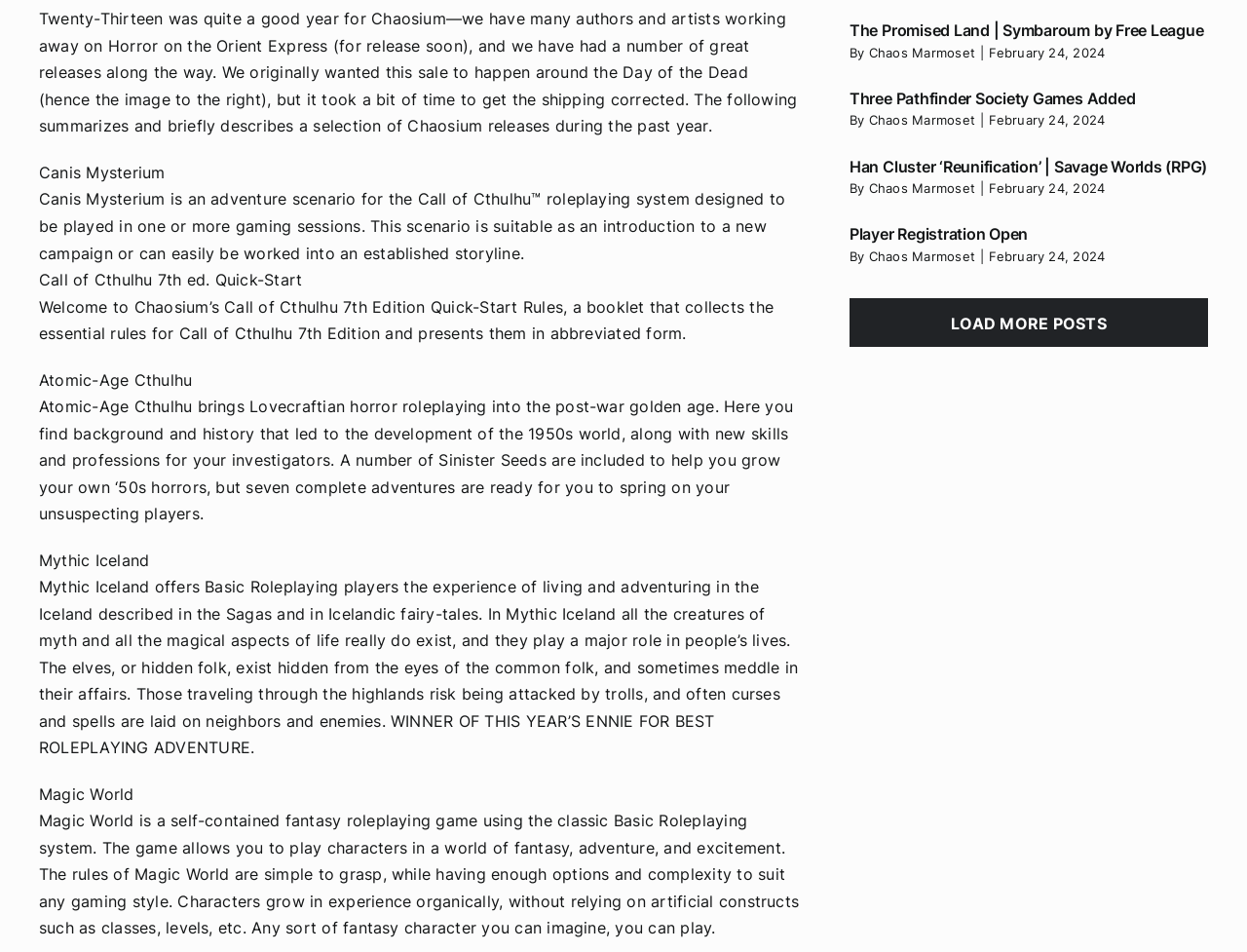Identify the bounding box coordinates for the UI element described by the following text: "Go to Top". Provide the coordinates as four float numbers between 0 and 1, in the format [left, top, right, bottom].

[0.904, 0.619, 0.941, 0.655]